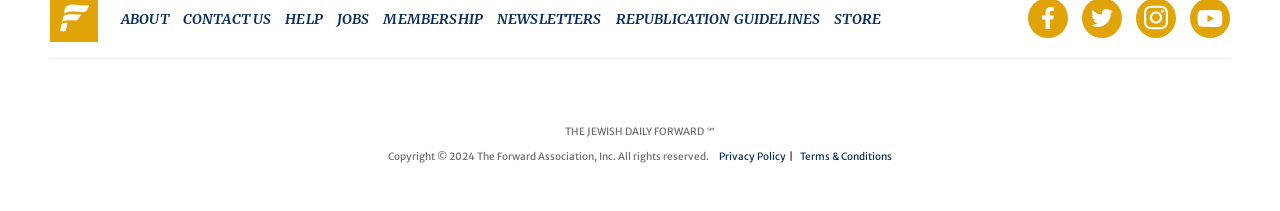What is the logo text of the webpage?
Answer the question with as much detail as you can, using the image as a reference.

I found the StaticText element with the text 'THE JEWISH DAILY FORWARD ℠' which appears to be the logo text of the webpage.